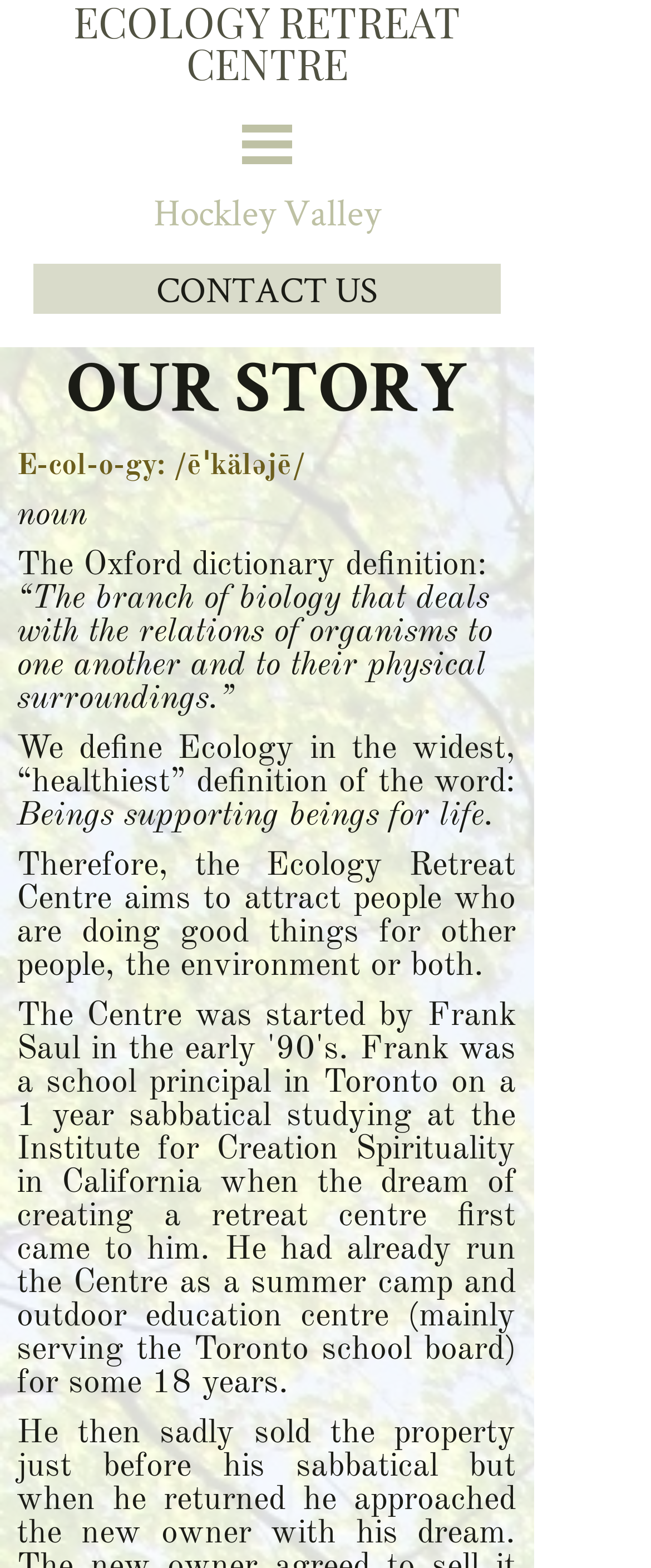Determine the bounding box coordinates for the UI element matching this description: "CONTACT US".

[0.051, 0.168, 0.769, 0.2]